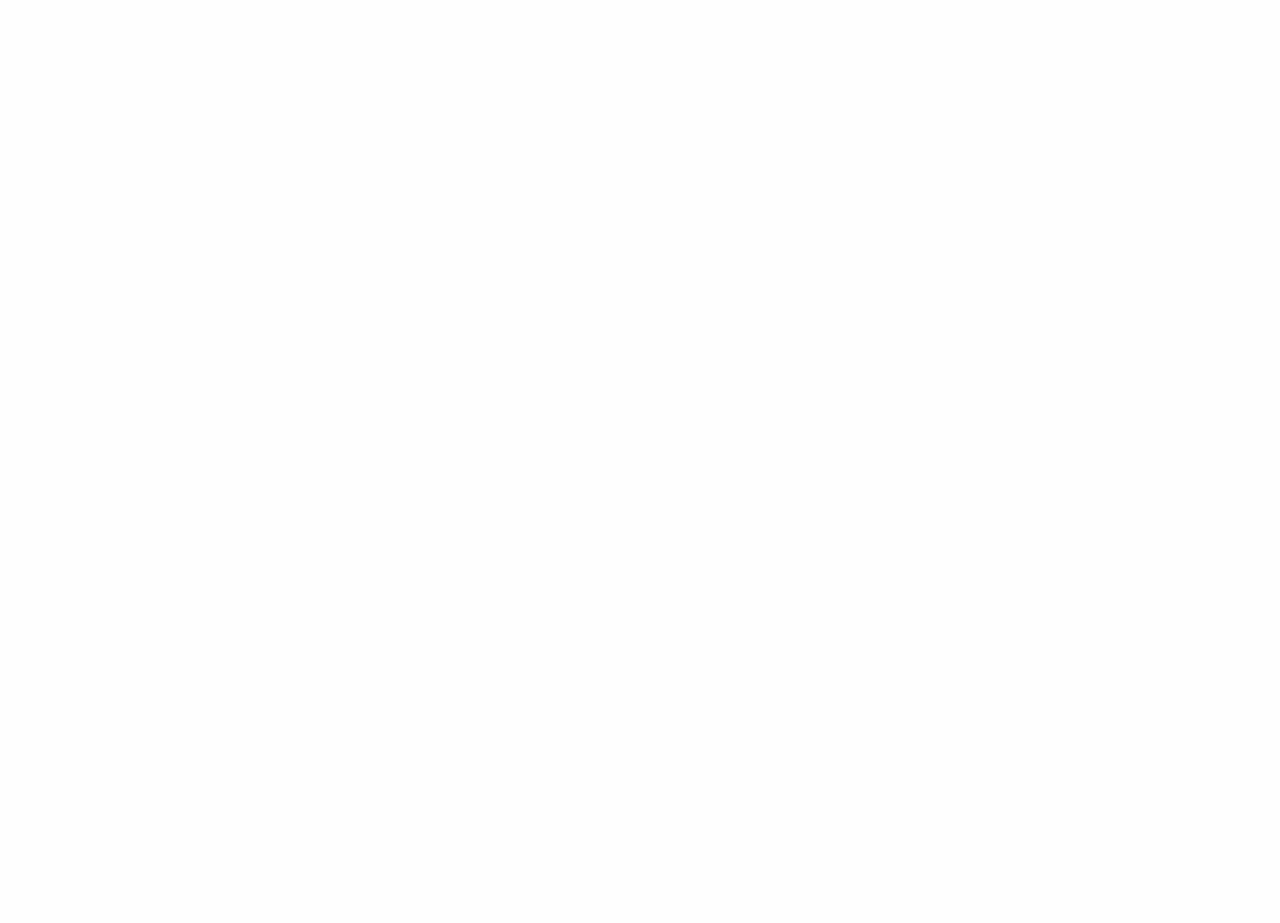Please identify the bounding box coordinates of the element's region that needs to be clicked to fulfill the following instruction: "Click on the 'Home' link". The bounding box coordinates should consist of four float numbers between 0 and 1, i.e., [left, top, right, bottom].

[0.379, 0.078, 0.412, 0.139]